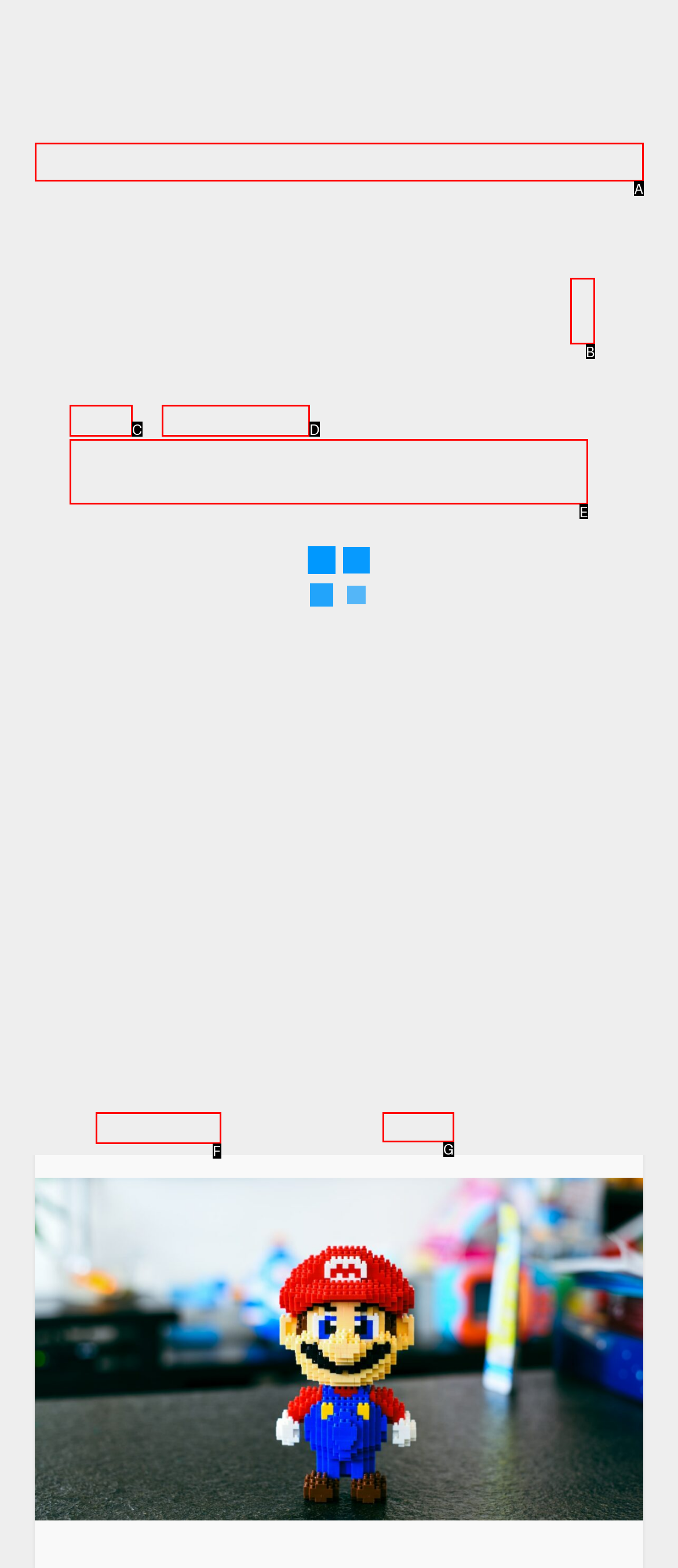From the provided options, which letter corresponds to the element described as: alt="The Stripes Blog"
Answer with the letter only.

A